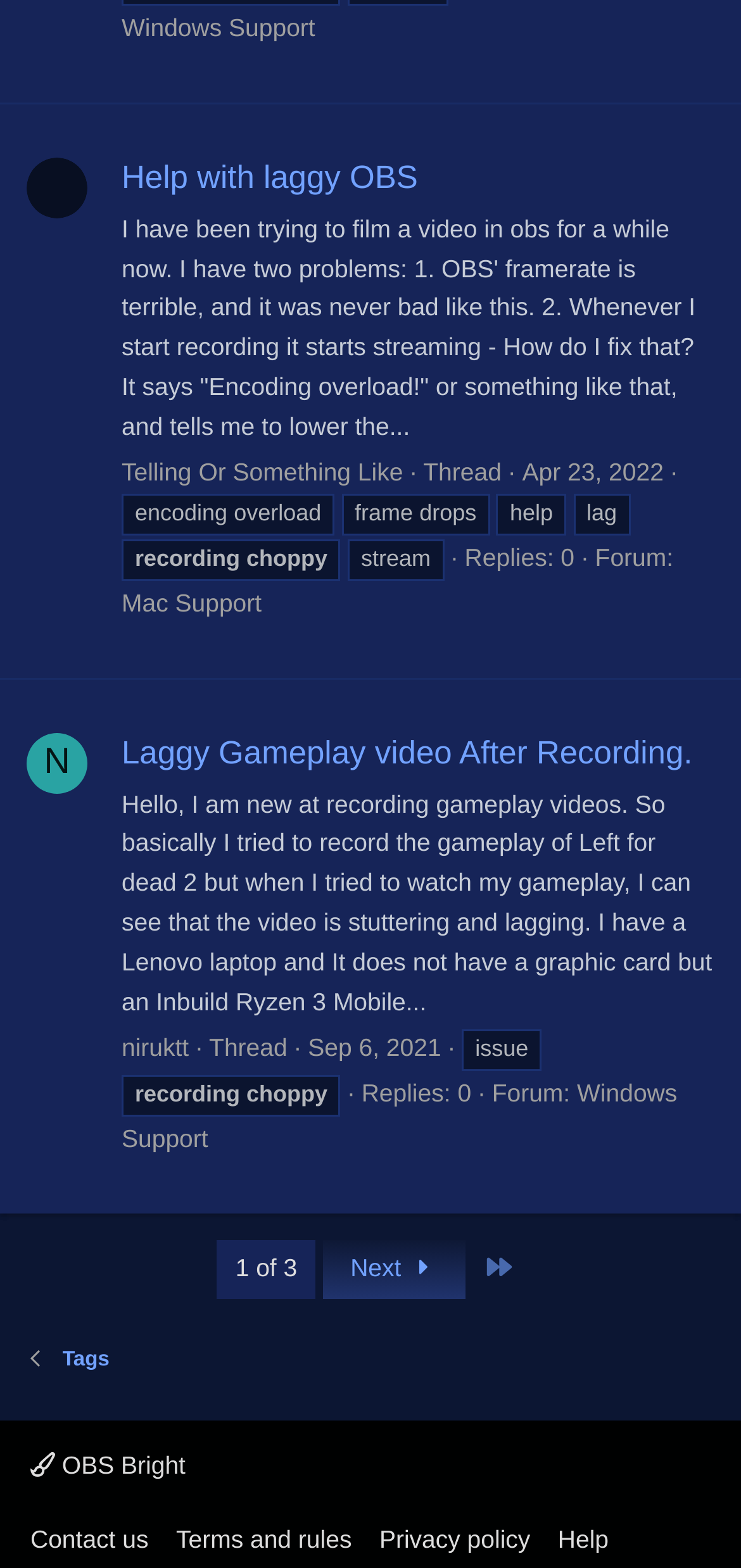Please specify the bounding box coordinates of the region to click in order to perform the following instruction: "Click on the 'Next' button".

[0.437, 0.791, 0.629, 0.828]